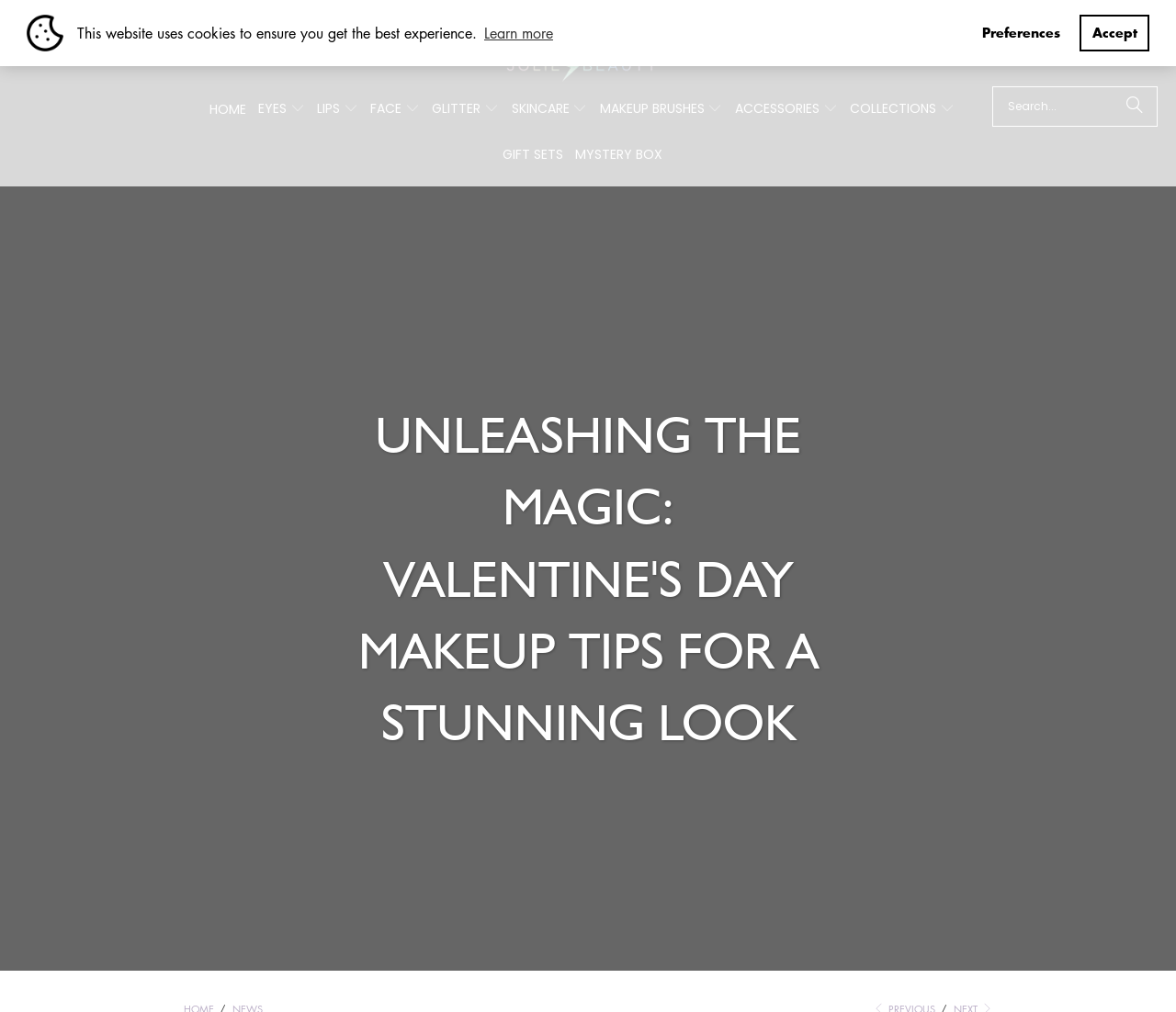Specify the bounding box coordinates of the area to click in order to execute this command: 'Read the Valentine's Day makeup tips article'. The coordinates should consist of four float numbers ranging from 0 to 1, and should be formatted as [left, top, right, bottom].

[0.298, 0.394, 0.702, 0.749]